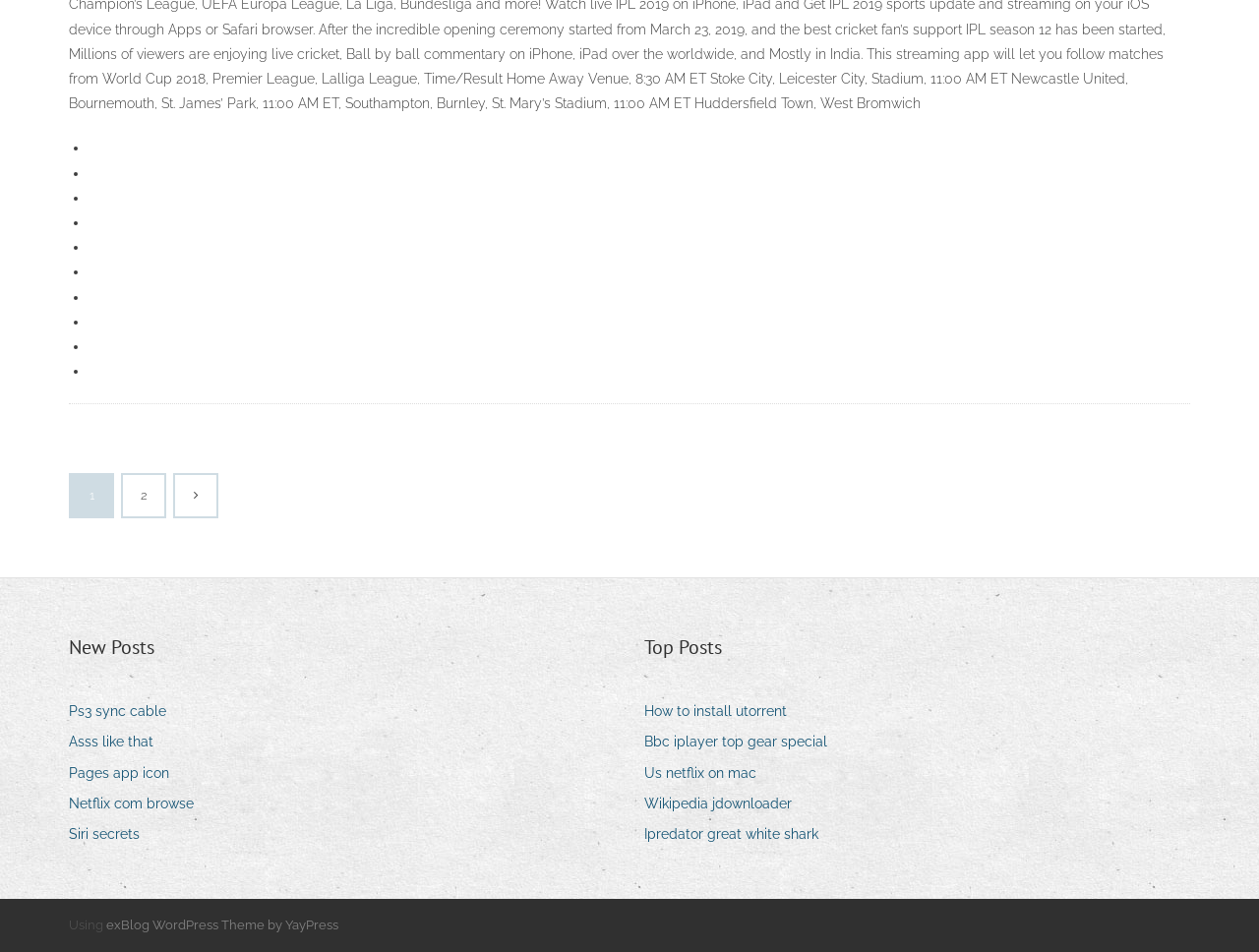Please identify the bounding box coordinates of the element on the webpage that should be clicked to follow this instruction: "View 'Ps3 sync cable'". The bounding box coordinates should be given as four float numbers between 0 and 1, formatted as [left, top, right, bottom].

[0.055, 0.734, 0.144, 0.762]